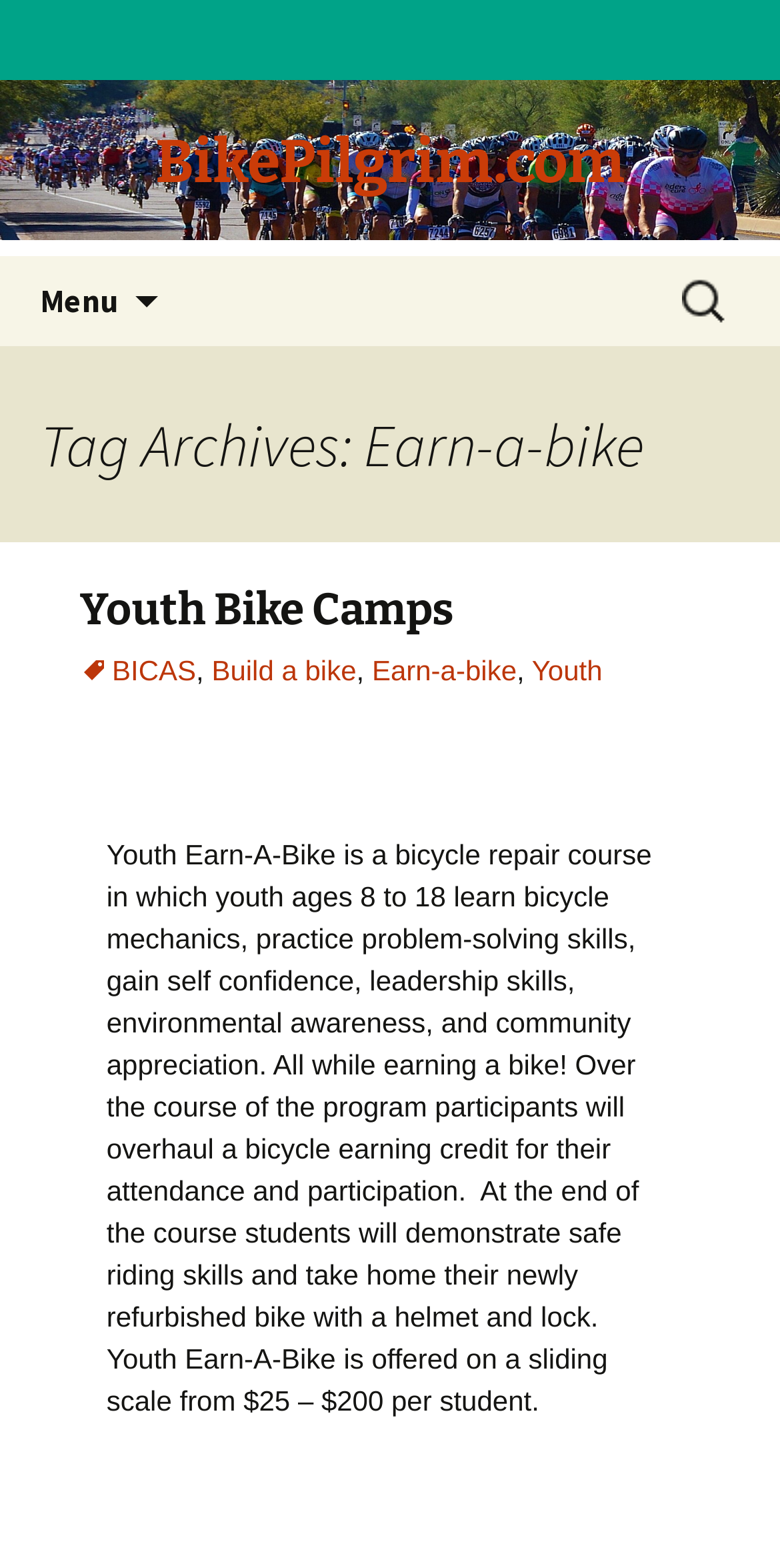What is the name of the bike program?
Using the image as a reference, deliver a detailed and thorough answer to the question.

I found the answer by looking at the heading 'Tag Archives: Earn-a-bike' and the description of the program below it, which mentions 'Youth Earn-A-Bike is a bicycle repair course...'.